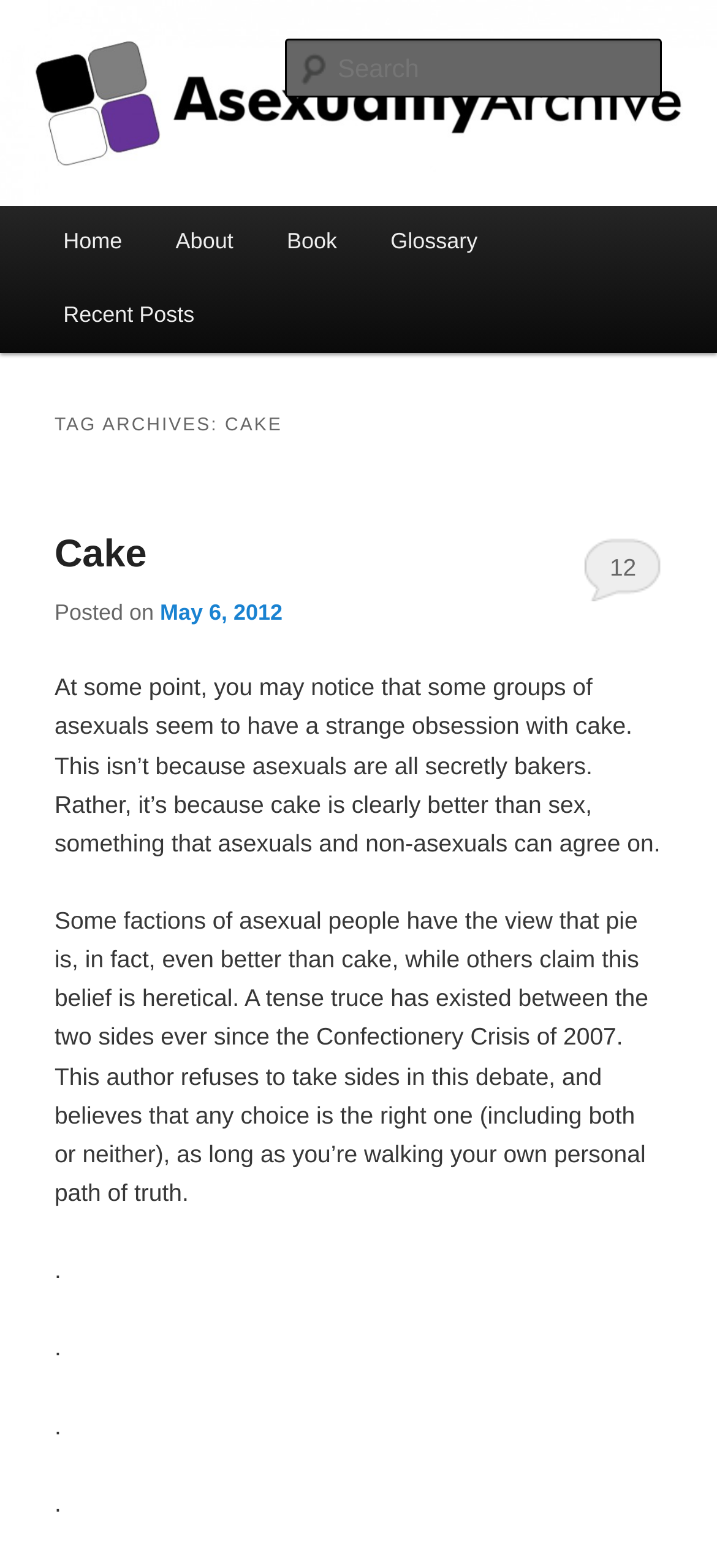Use a single word or phrase to respond to the question:
What is the date of the post about cake?

May 6, 2012